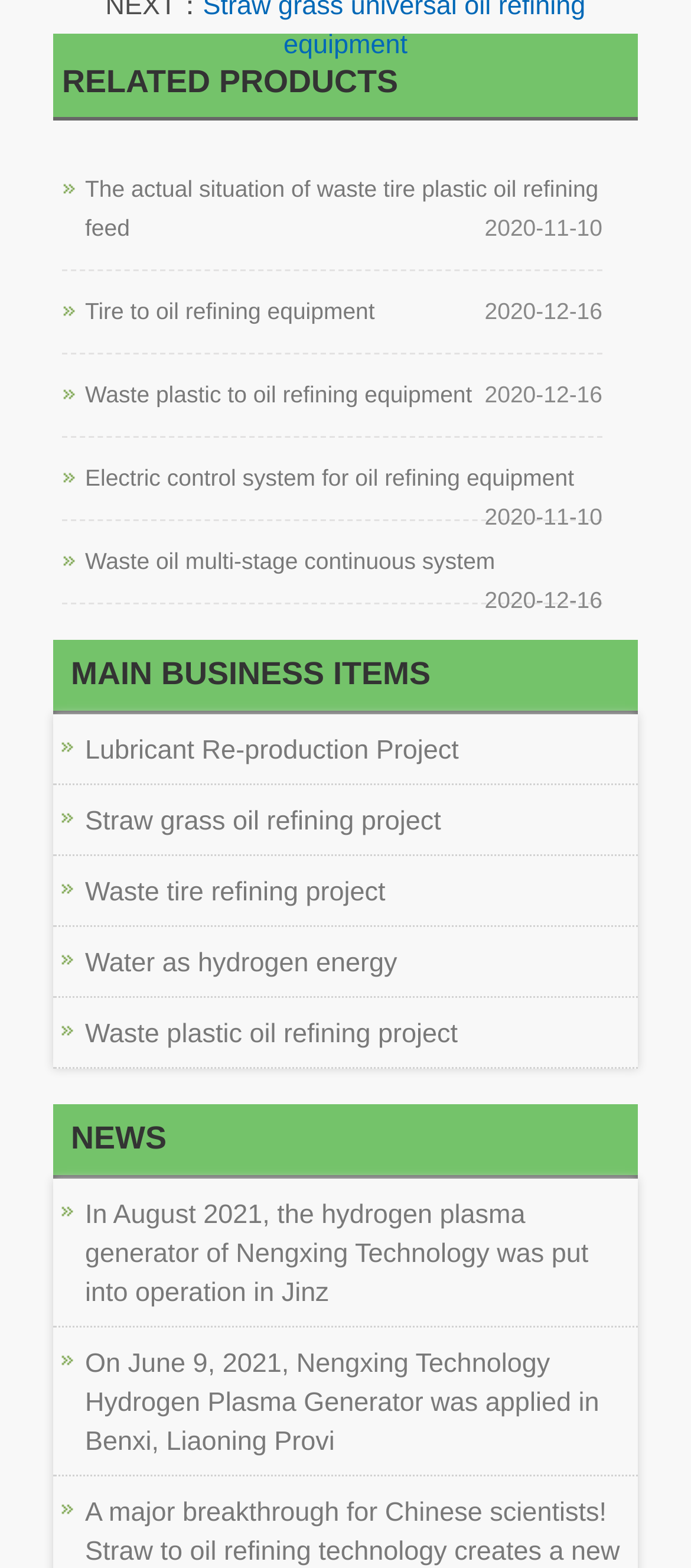Pinpoint the bounding box coordinates of the element you need to click to execute the following instruction: "Check waste plastic oil refining project". The bounding box should be represented by four float numbers between 0 and 1, in the format [left, top, right, bottom].

[0.123, 0.65, 0.662, 0.669]